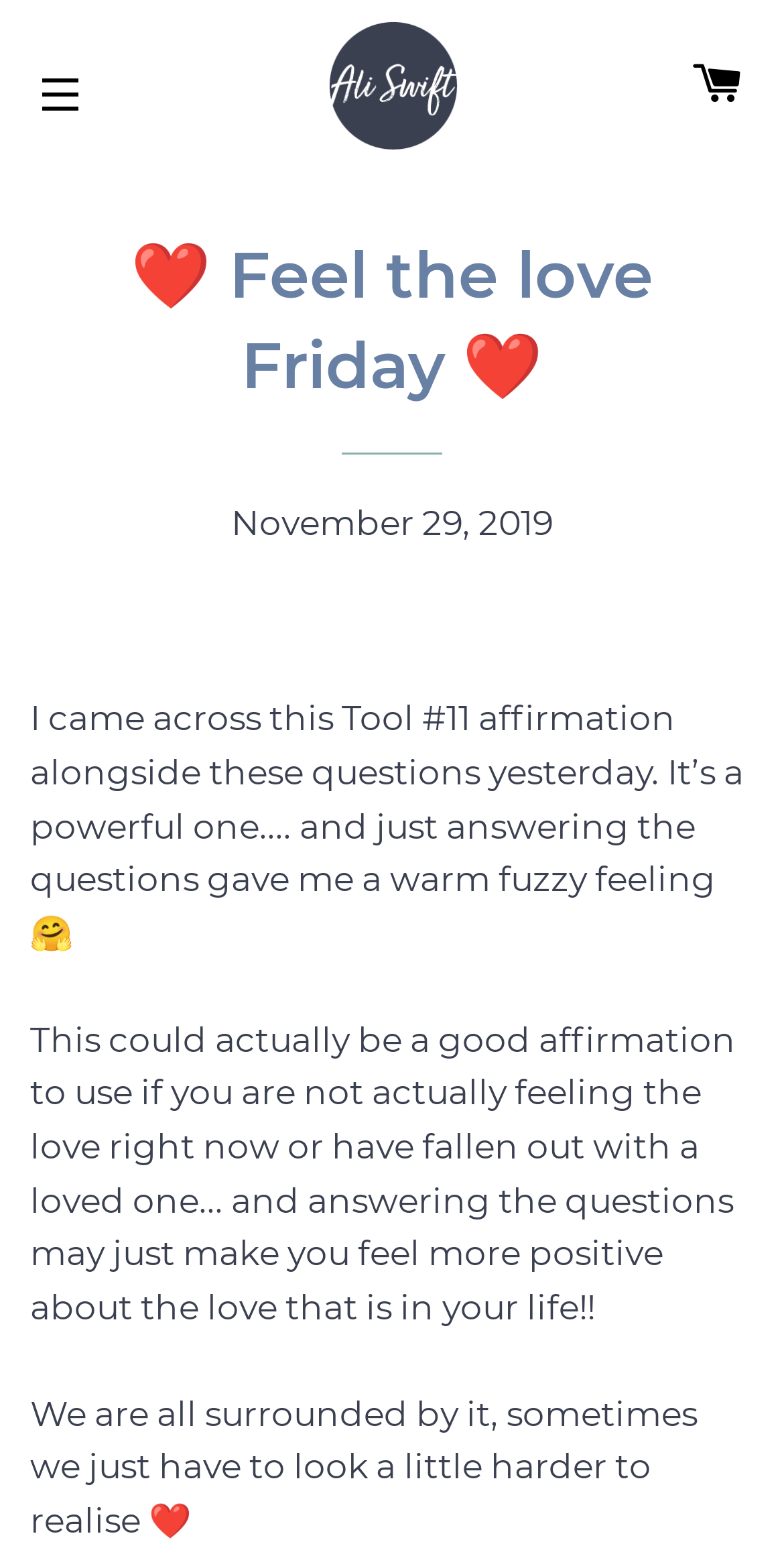What is the feeling described by the author after answering the questions?
Please answer the question with a single word or phrase, referencing the image.

warm fuzzy feeling